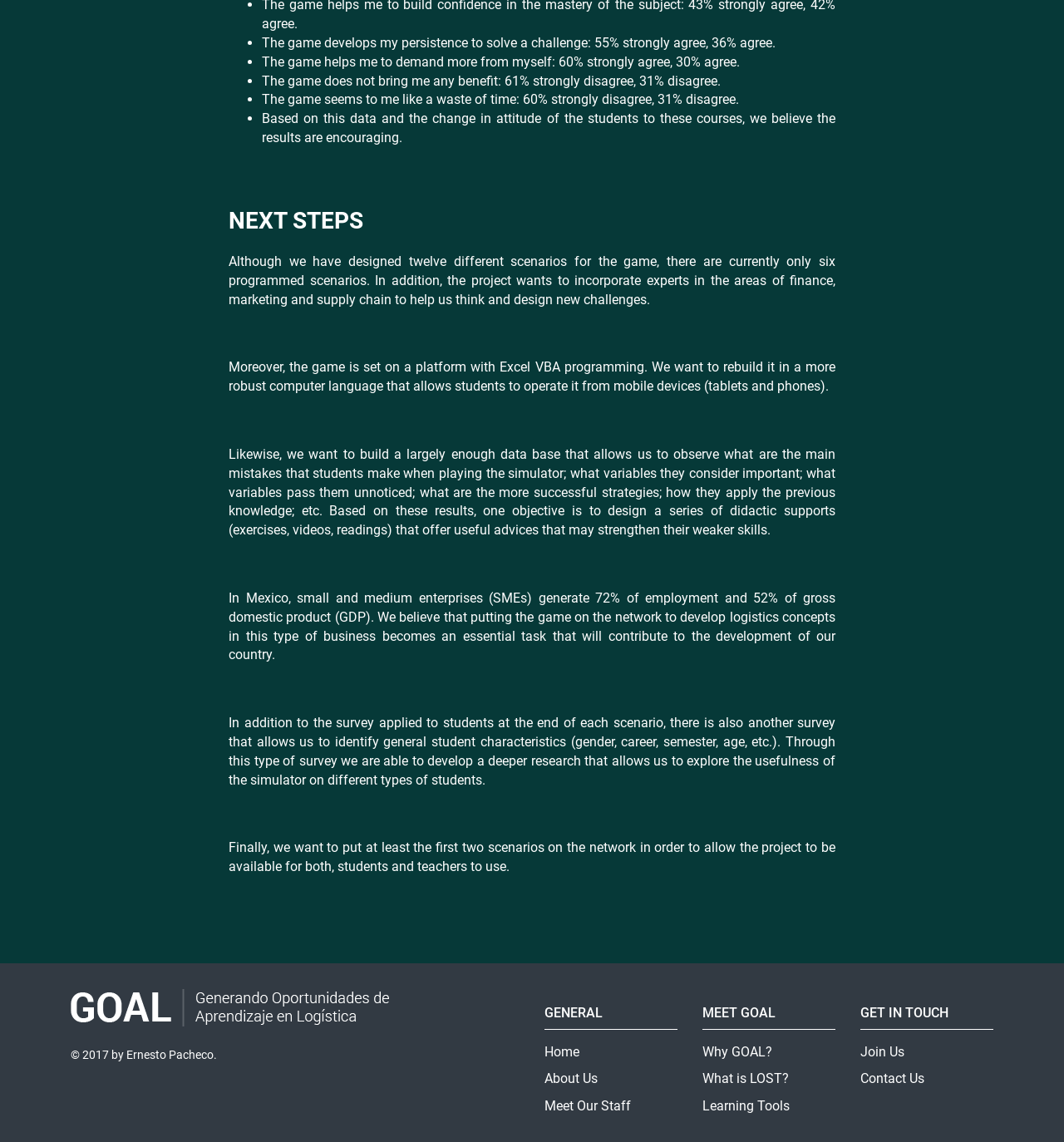Please identify the bounding box coordinates of the clickable region that I should interact with to perform the following instruction: "Contact Us". The coordinates should be expressed as four float numbers between 0 and 1, i.e., [left, top, right, bottom].

[0.809, 0.938, 0.869, 0.952]